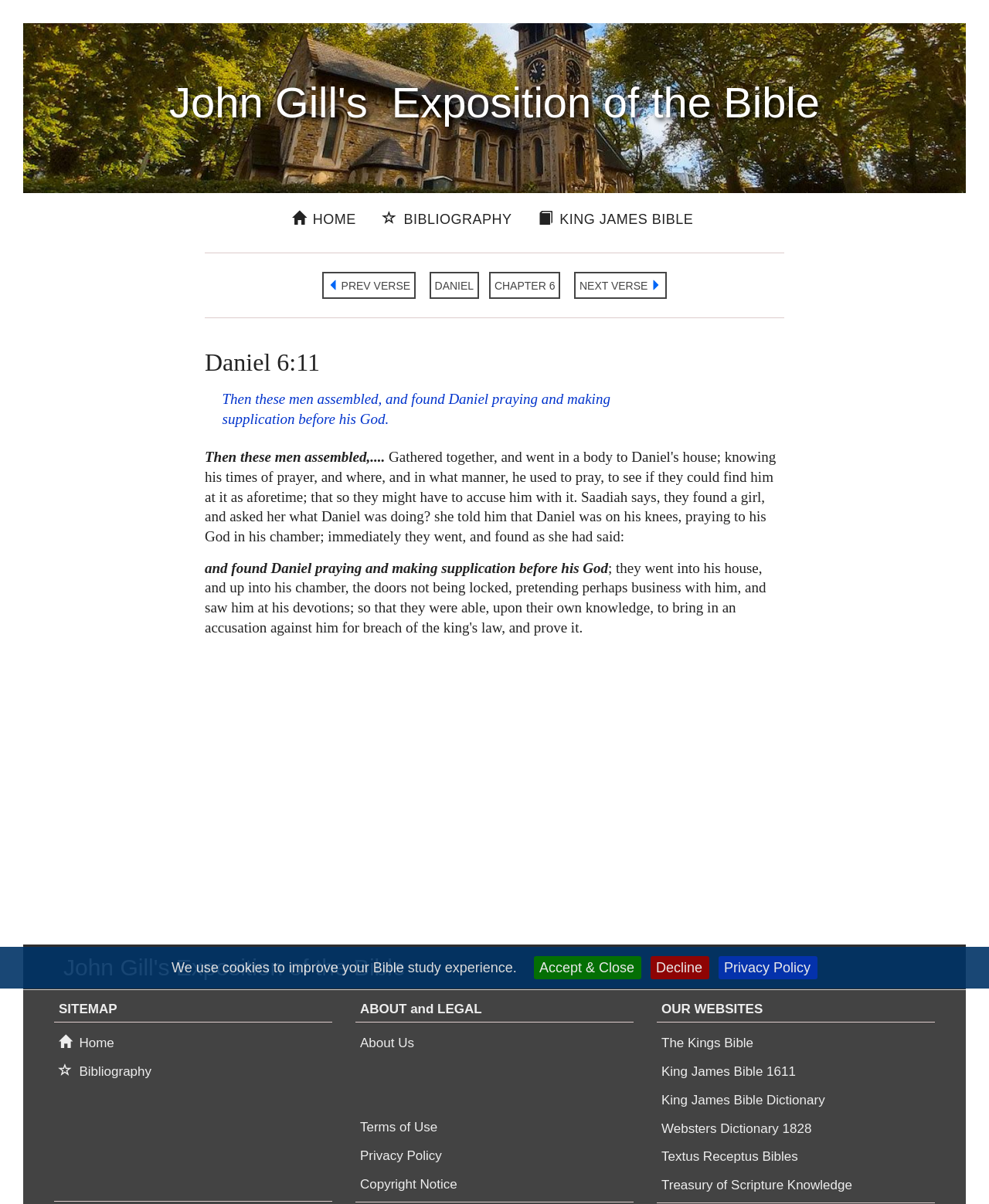What is the book being explained?
Please provide a comprehensive answer based on the information in the image.

Based on the webpage content, specifically the heading 'John Gill's Exposition of the Bible - Daniel 6:11', it can be inferred that the book being explained is the Bible.